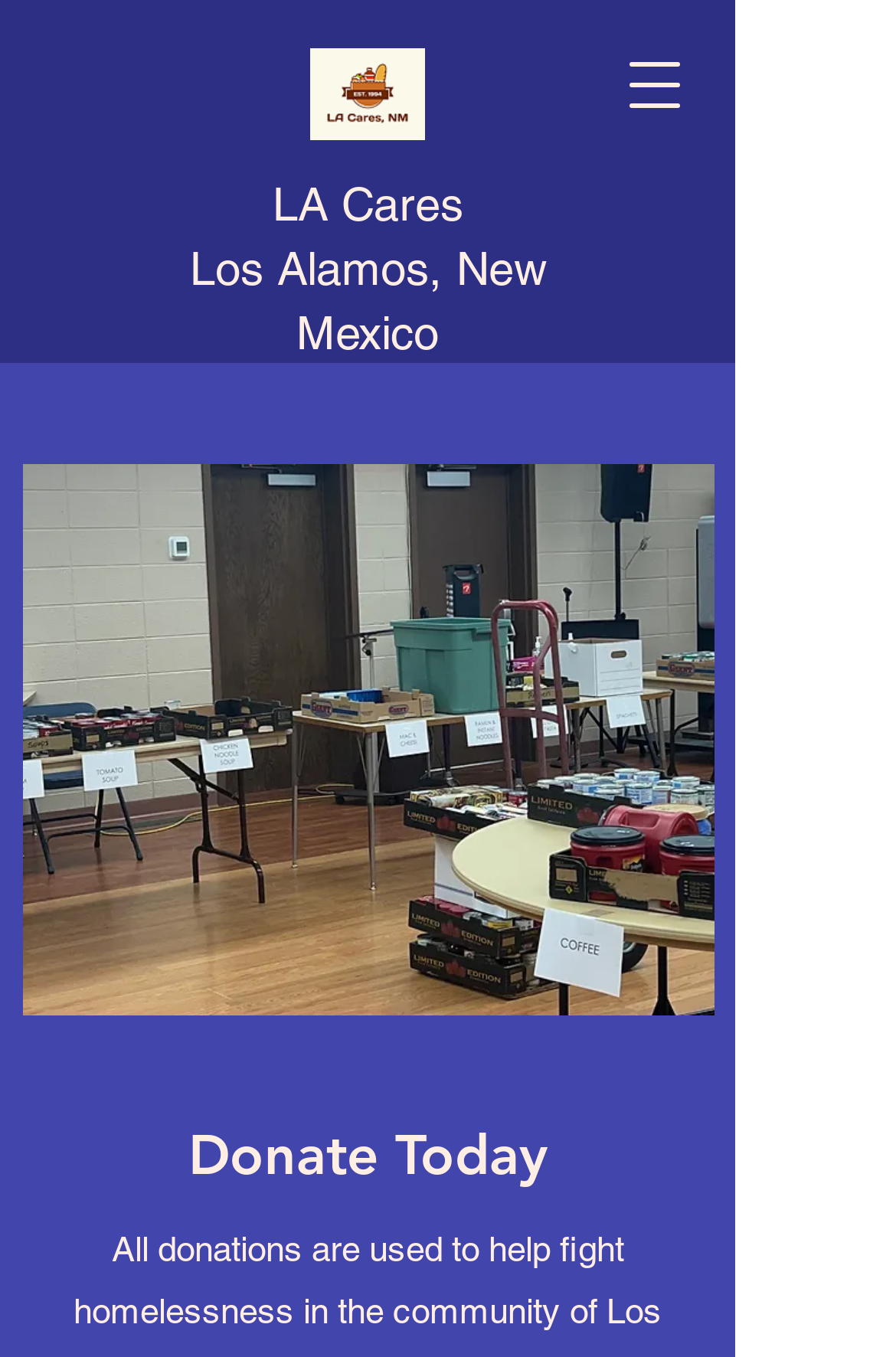Locate the UI element described as follows: "Los Alamos, New Mexico". Return the bounding box coordinates as four float numbers between 0 and 1 in the order [left, top, right, bottom].

[0.212, 0.178, 0.609, 0.266]